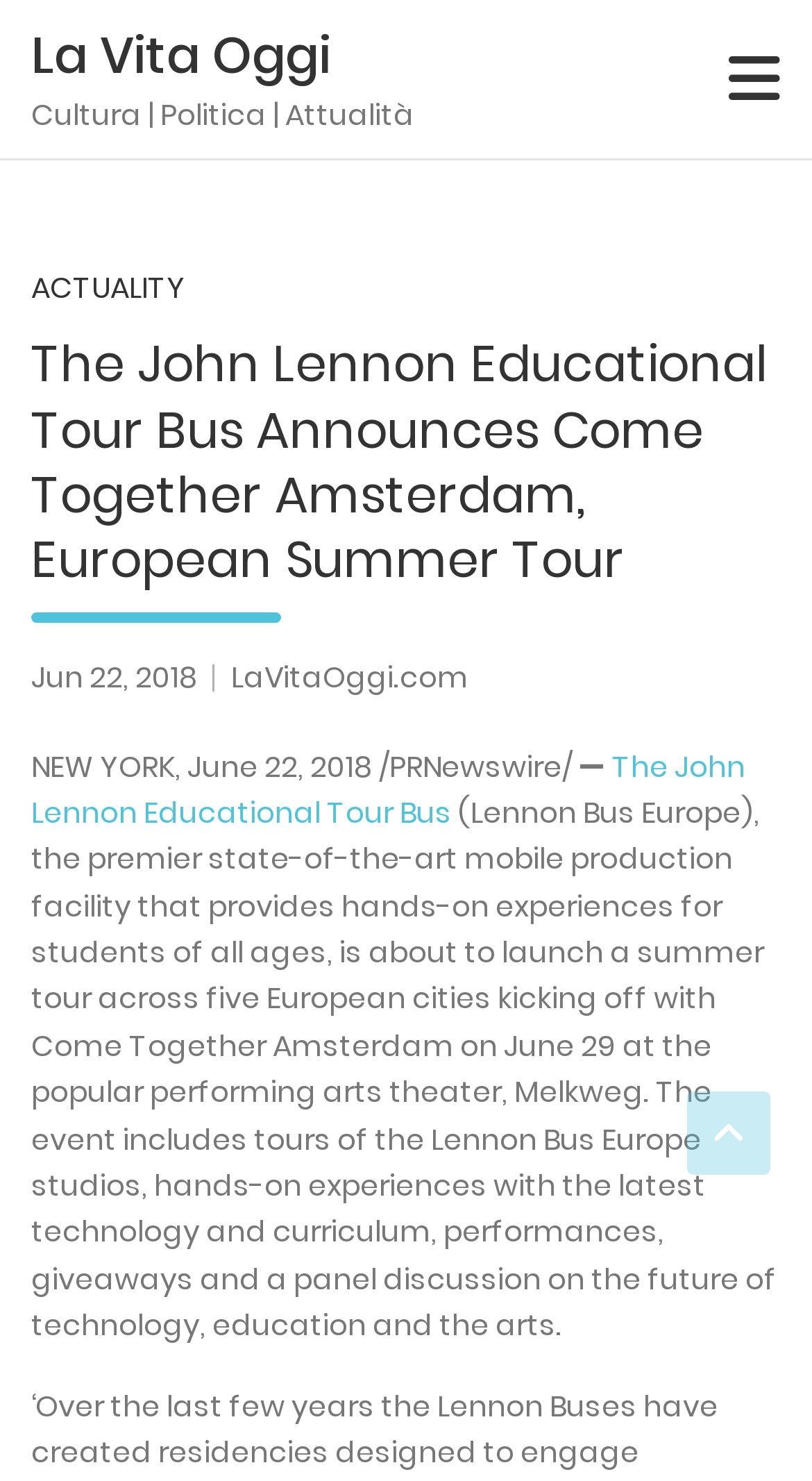Provide a short answer using a single word or phrase for the following question: 
What is the name of the website that published this press release?

LaVitaOggi.com